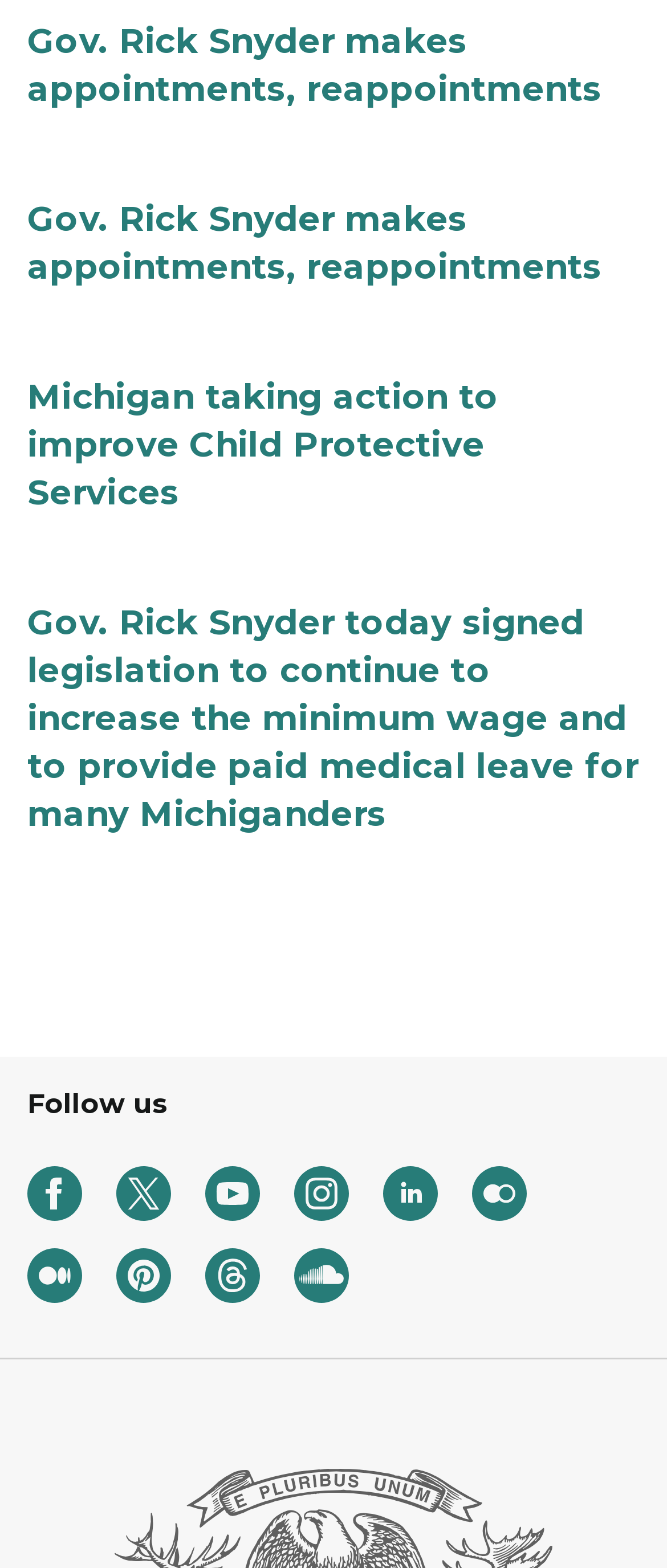Find the bounding box coordinates of the area that needs to be clicked in order to achieve the following instruction: "Follow us on facebook". The coordinates should be specified as four float numbers between 0 and 1, i.e., [left, top, right, bottom].

[0.041, 0.744, 0.123, 0.779]